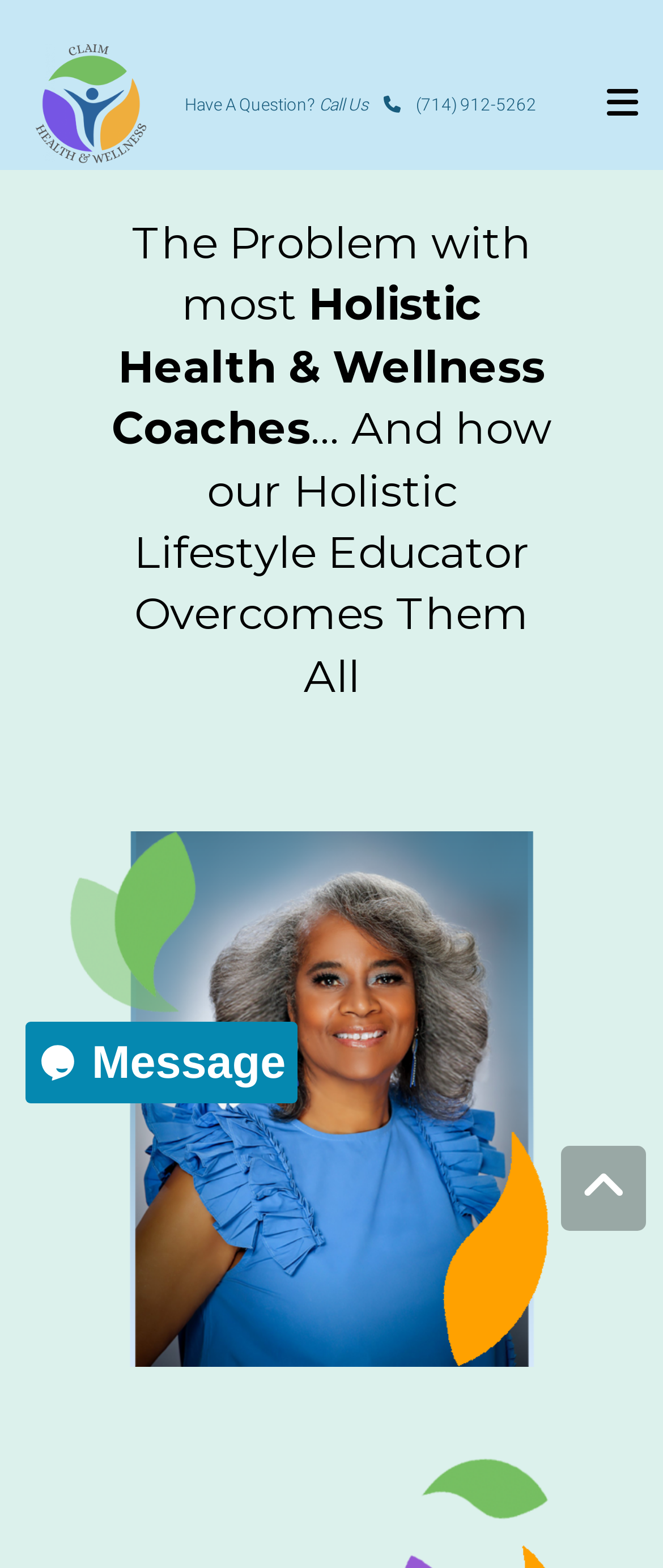Please provide the bounding box coordinates for the UI element as described: "BLOG". The coordinates must be four floats between 0 and 1, represented as [left, top, right, bottom].

[0.013, 0.309, 0.987, 0.359]